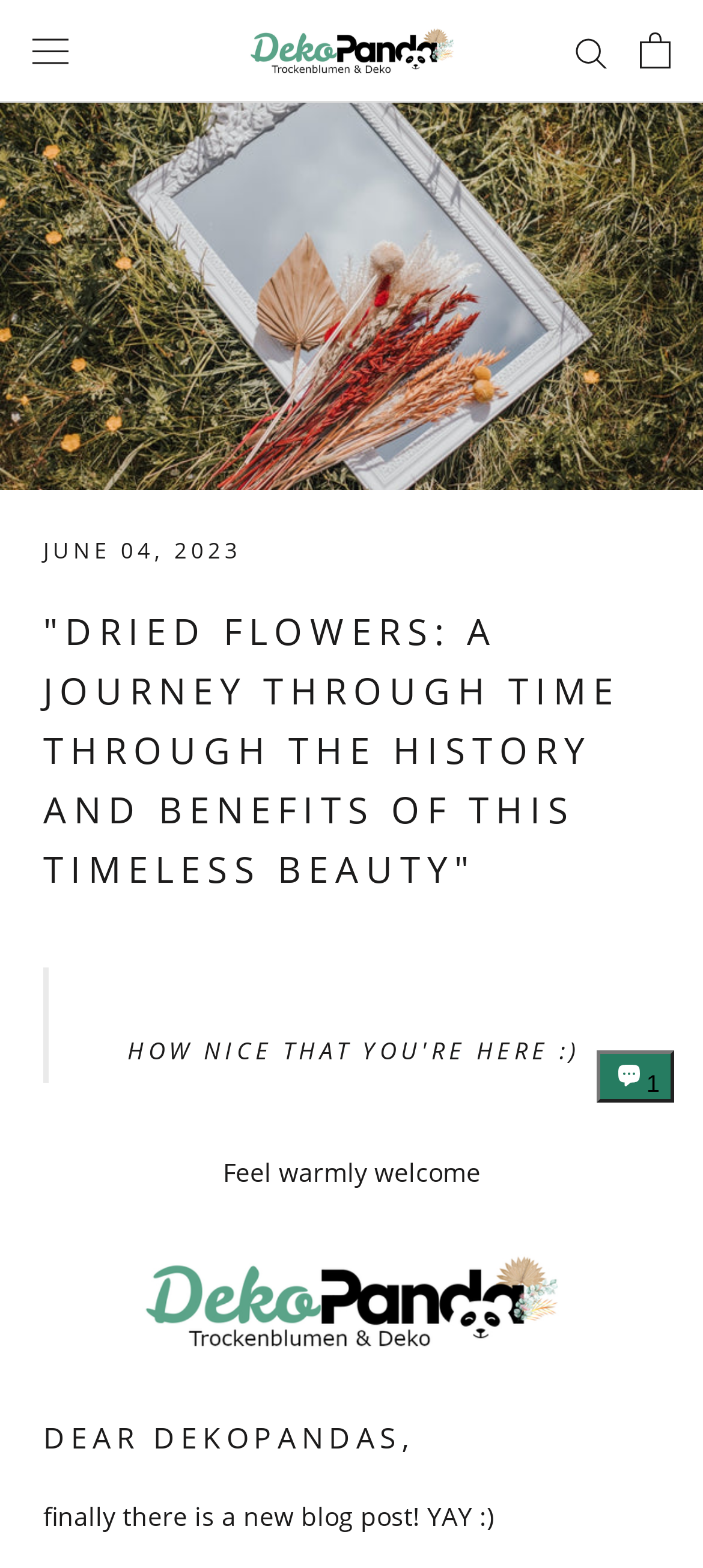Using the provided element description, identify the bounding box coordinates as (top-left x, top-left y, bottom-right x, bottom-right y). Ensure all values are between 0 and 1. Description: 1

[0.848, 0.67, 0.959, 0.703]